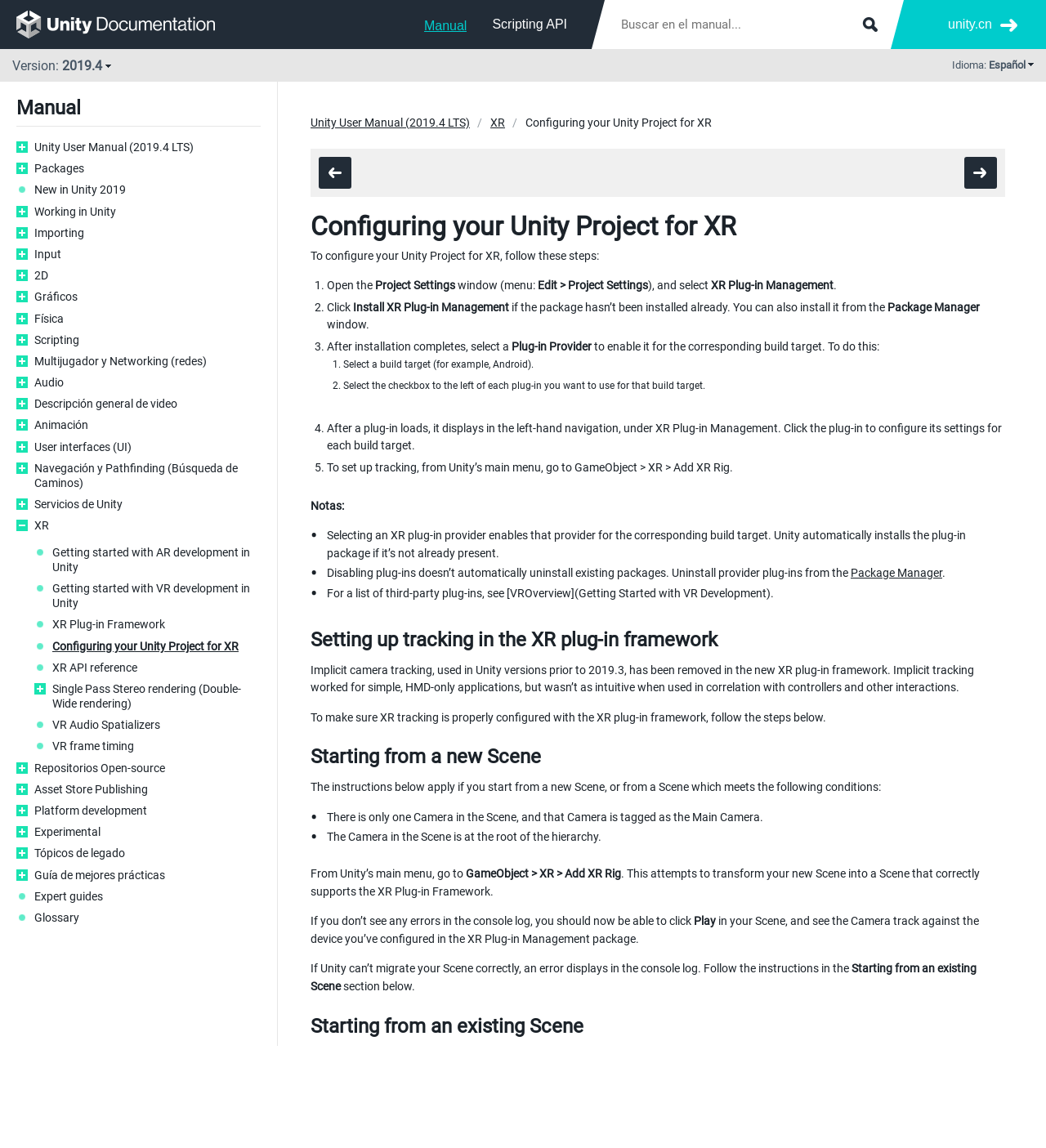What is the name of the first link under the 'XR' section?
Give a thorough and detailed response to the question.

The first link under the 'XR' section is 'Getting started with AR development in Unity', which can be found by scrolling down to the 'XR' section on the webpage.